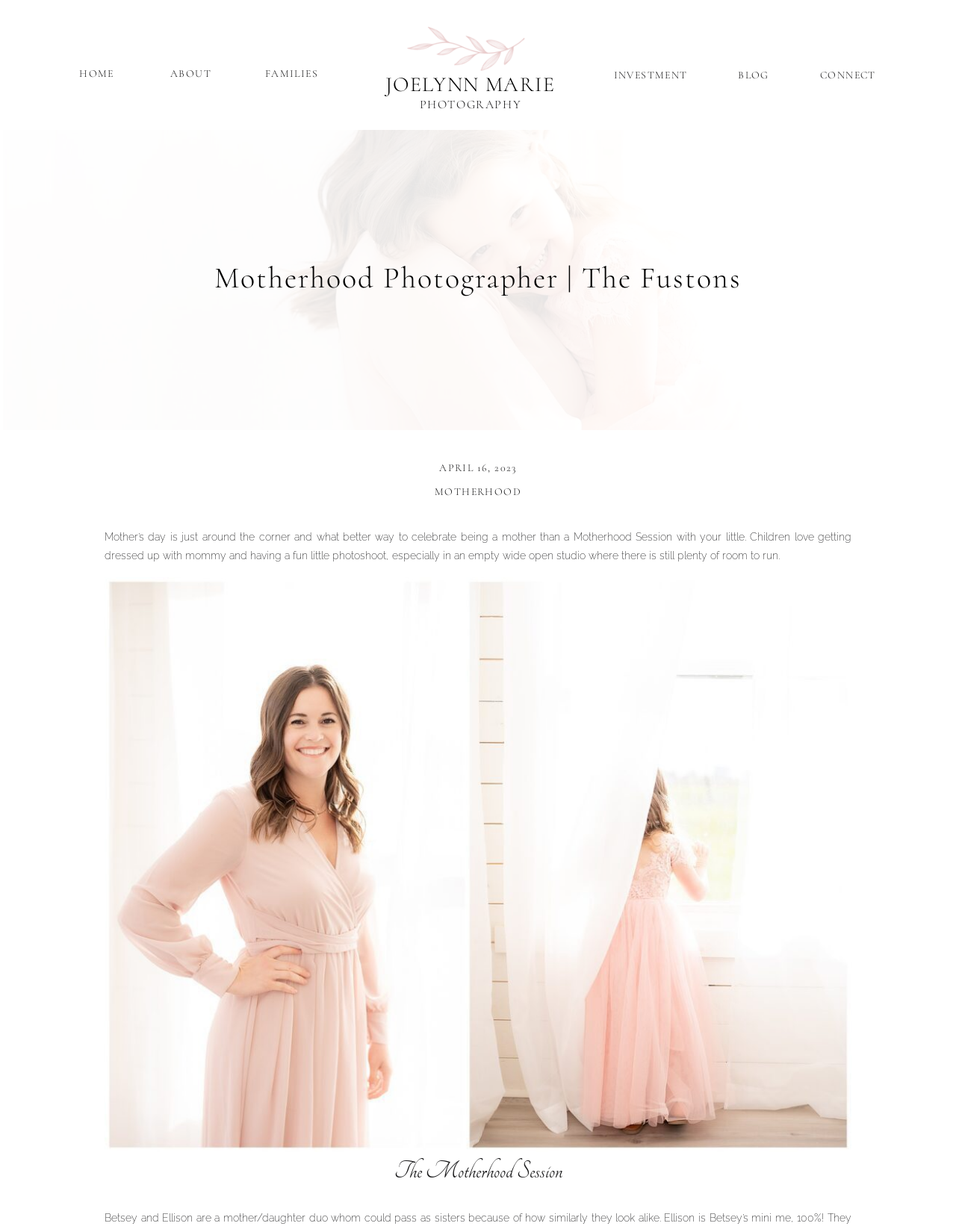Locate the bounding box coordinates of the element that needs to be clicked to carry out the instruction: "visit Richard Jones's blog". The coordinates should be given as four float numbers ranging from 0 to 1, i.e., [left, top, right, bottom].

None